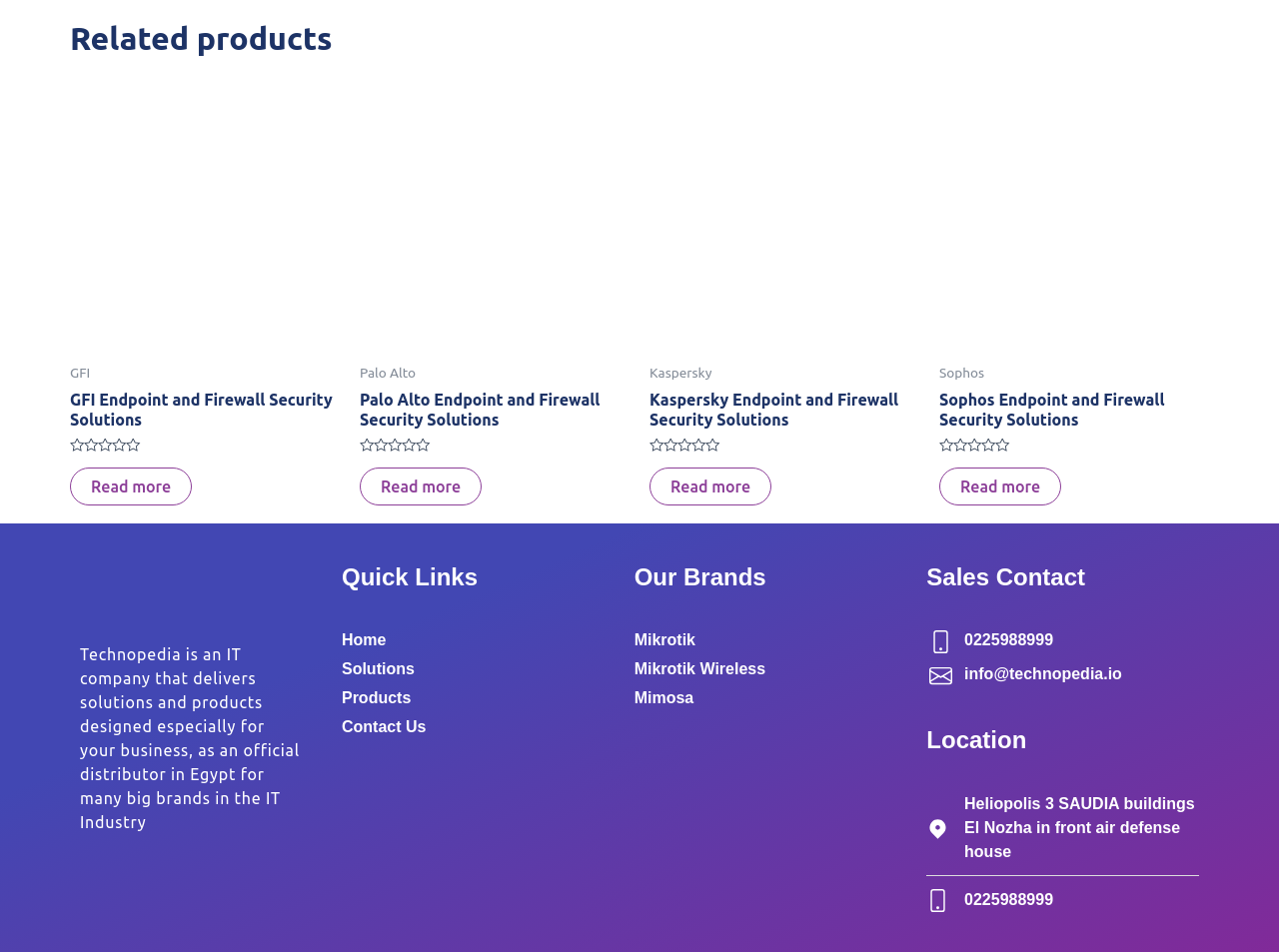Indicate the bounding box coordinates of the clickable region to achieve the following instruction: "Go to 'Home'."

[0.267, 0.66, 0.48, 0.685]